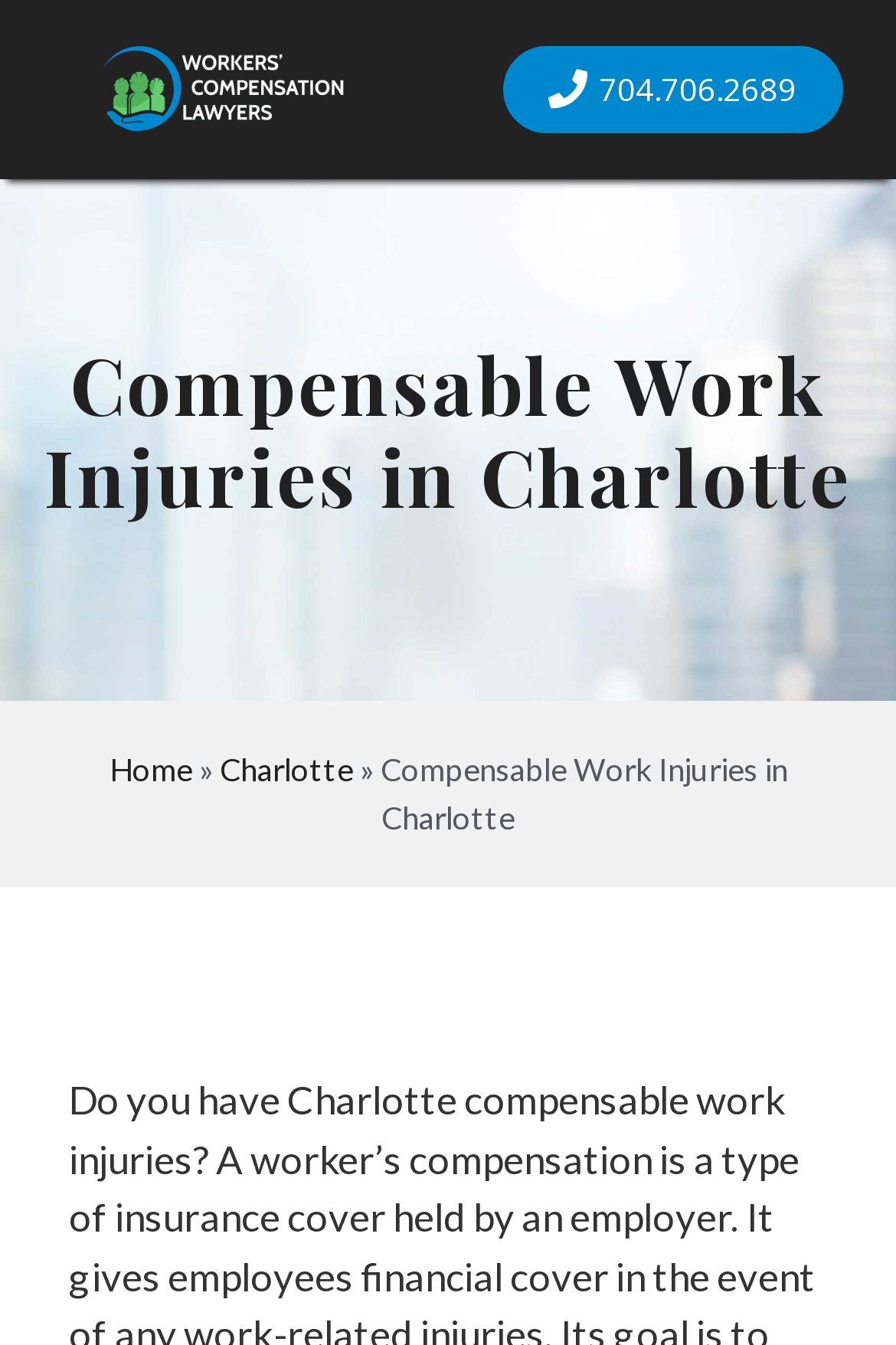Please answer the following question using a single word or phrase: 
What is the phone number to contact?

704.706.2689